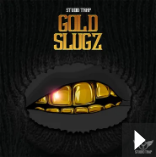What is the color of the title 'GOLD SLUGZ'?
Using the image, provide a detailed and thorough answer to the question.

The caption states that the title 'GOLD SLUGZ' is prominently displayed in bold, capitalized golden letters, which indicates that the color of the title is golden.